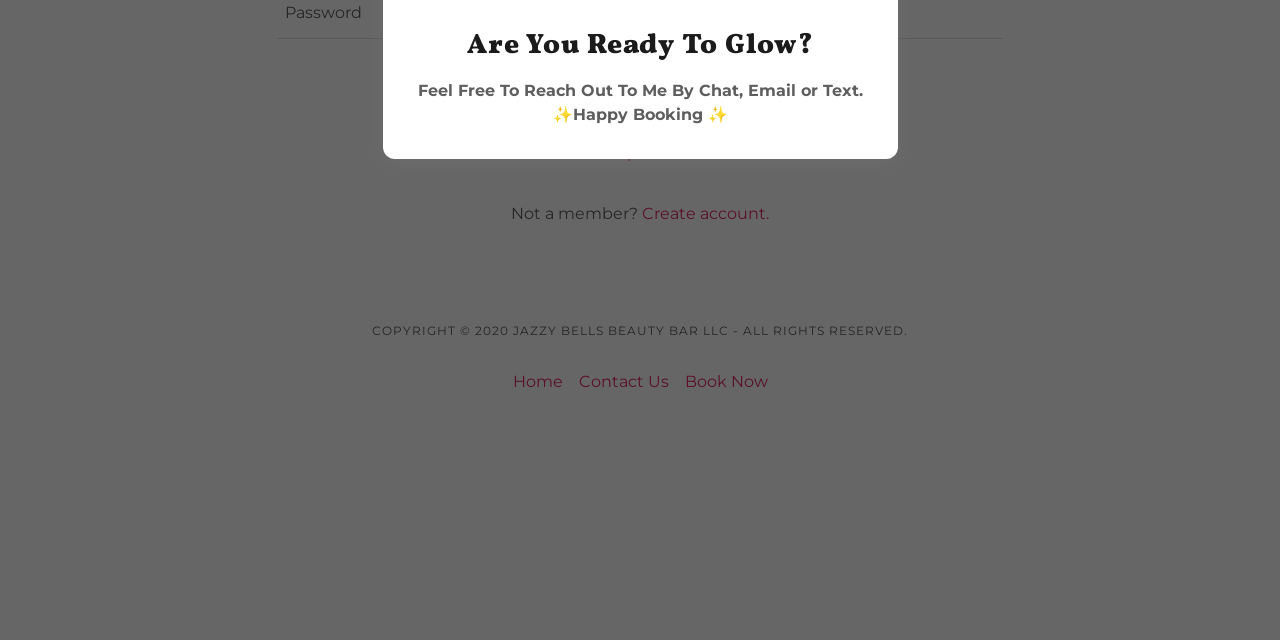Determine the bounding box for the described UI element: "Home".

[0.394, 0.568, 0.446, 0.623]